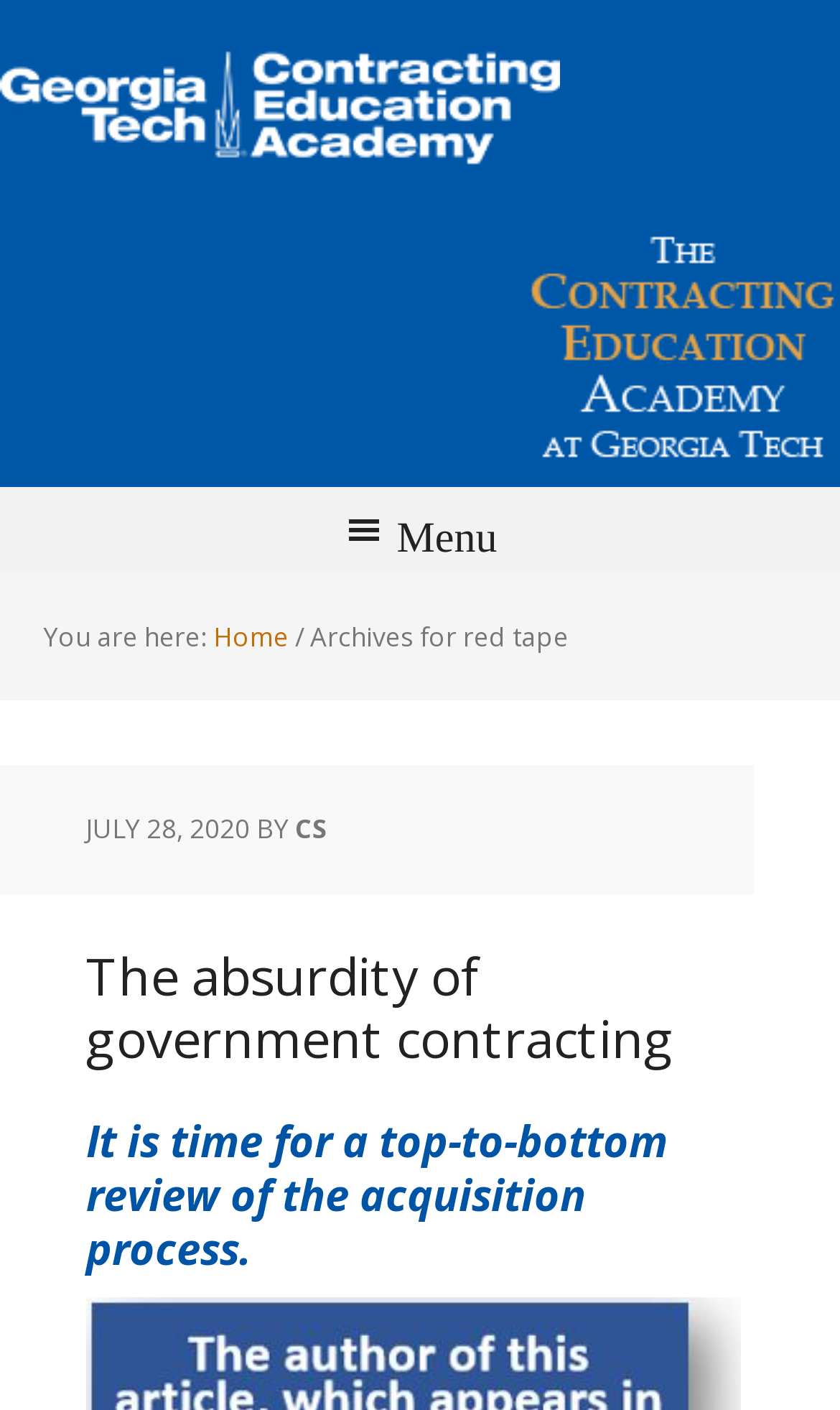Provide an in-depth caption for the elements present on the webpage.

The webpage is about the Contracting Education Academy, with a focus on the "red tape" aspect of government contracting. At the top left of the page, there is a link to the academy's main page. To the right of this link, the academy's logo is displayed. Below these elements, a navigation menu is situated, which includes a "You are here" indicator, a link to the "Home" page, and a breadcrumb trail showing the current page's location, with the title "Archives for red tape".

The main content of the page is divided into sections, each with a heading and a brief description. The first section has a heading "The absurdity of government contracting" and is accompanied by a link to the same title. Below this section, there is another heading "It is time for a top-to-bottom review of the acquisition process." The page also displays the date "JULY 28, 2020" and the author's initials "CS" near the top of the main content area.